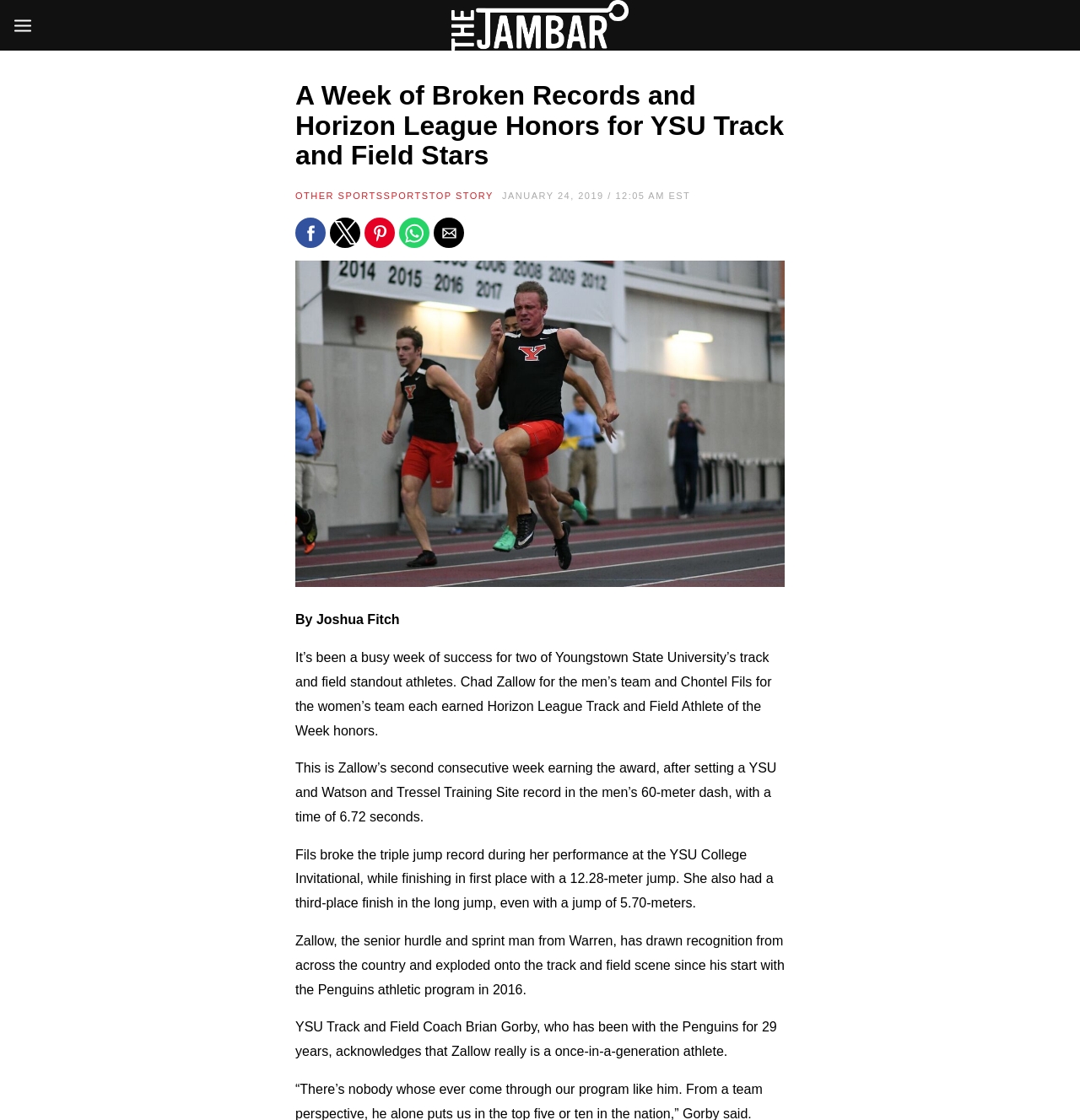What is the name of the event where Chontel Fils broke the triple jump record?
Based on the image, answer the question with a single word or brief phrase.

YSU College Invitational